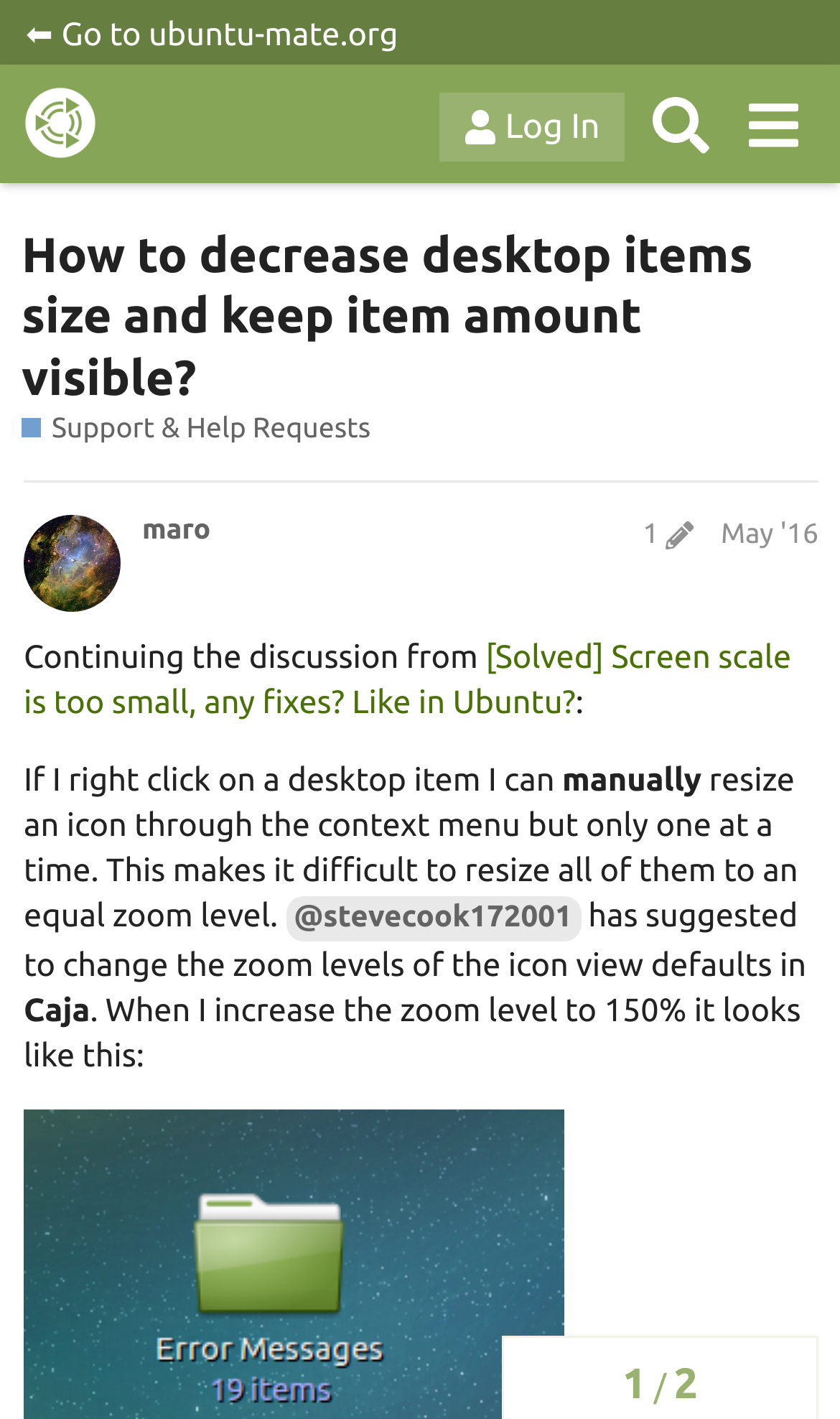Create a detailed description of the webpage's content and layout.

The webpage is a discussion forum page from the Ubuntu MATE Community, with a focus on a specific topic. At the top left, there is a link to go back to ubuntu-mate.org. Next to it, there is a header section with a link to the Ubuntu MATE Community and an image of the community logo. On the top right, there are buttons for logging in and searching, as well as a menu link.

Below the header section, there is a heading that reads "How to decrease desktop items size and keep item amount visible?" which is also a link. Underneath, there is a link to the "Support & Help Requests" section, with a brief description of the section.

The main content of the page is a discussion thread, with the original post describing an issue with resizing desktop icons. The post is divided into several paragraphs, with links to other users and references to previous discussions. There are also buttons and links to interact with the post, such as a button to reply to the post.

On the right side of the page, there are numbers and links, likely indicating the number of replies and the ability to navigate through the discussion thread. At the bottom of the page, there is a section with a date and time stamp, indicating when the discussion was started.